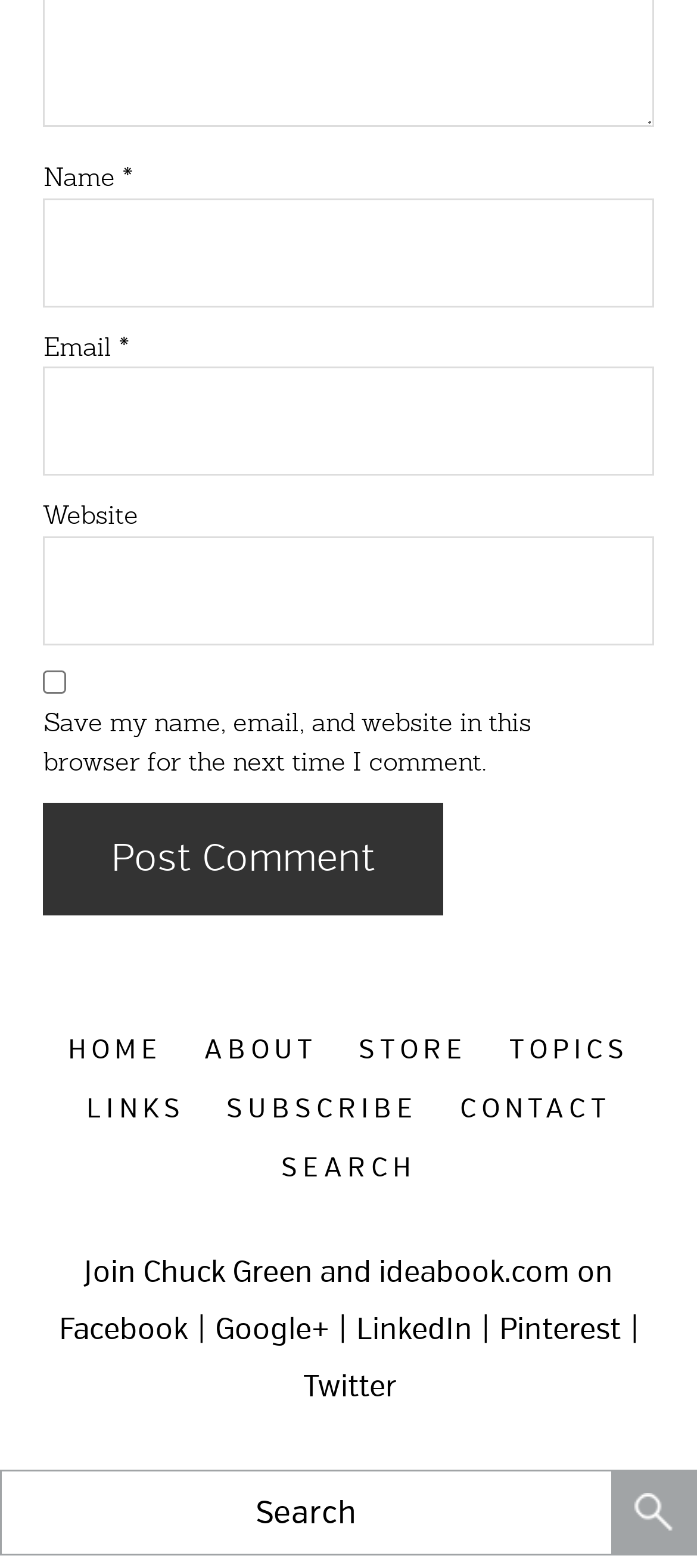Give a one-word or short phrase answer to the question: 
How many textboxes are there?

3